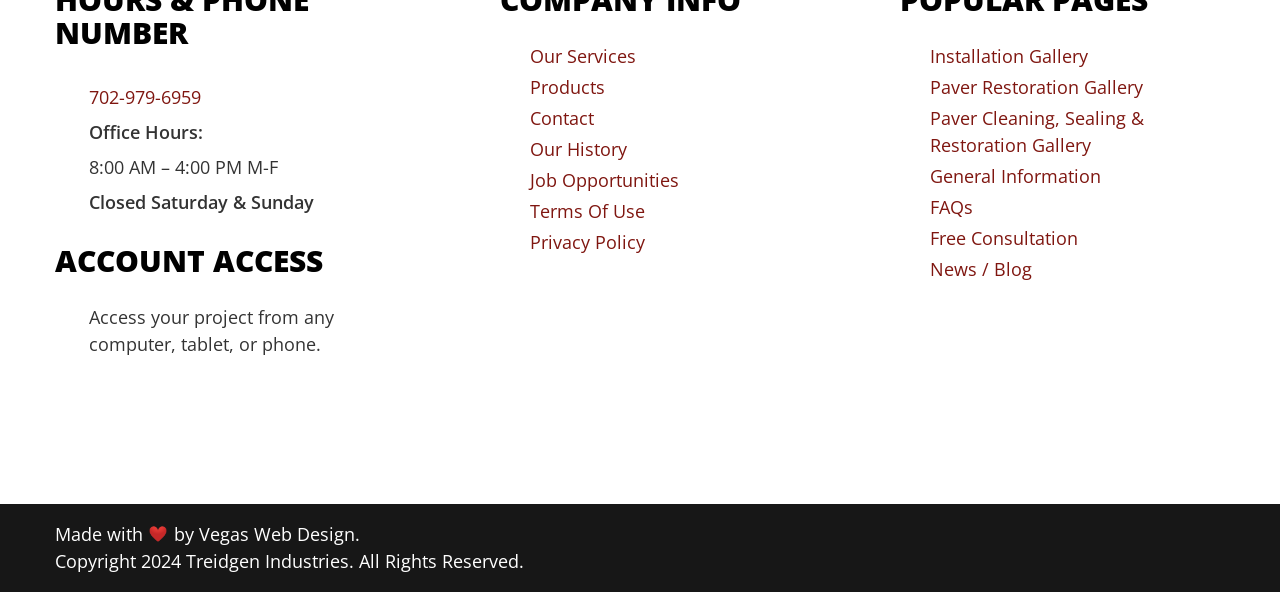Please find and report the bounding box coordinates of the element to click in order to perform the following action: "Access 'ACCOUNT ACCESS'". The coordinates should be expressed as four float numbers between 0 and 1, in the format [left, top, right, bottom].

[0.043, 0.412, 0.332, 0.514]